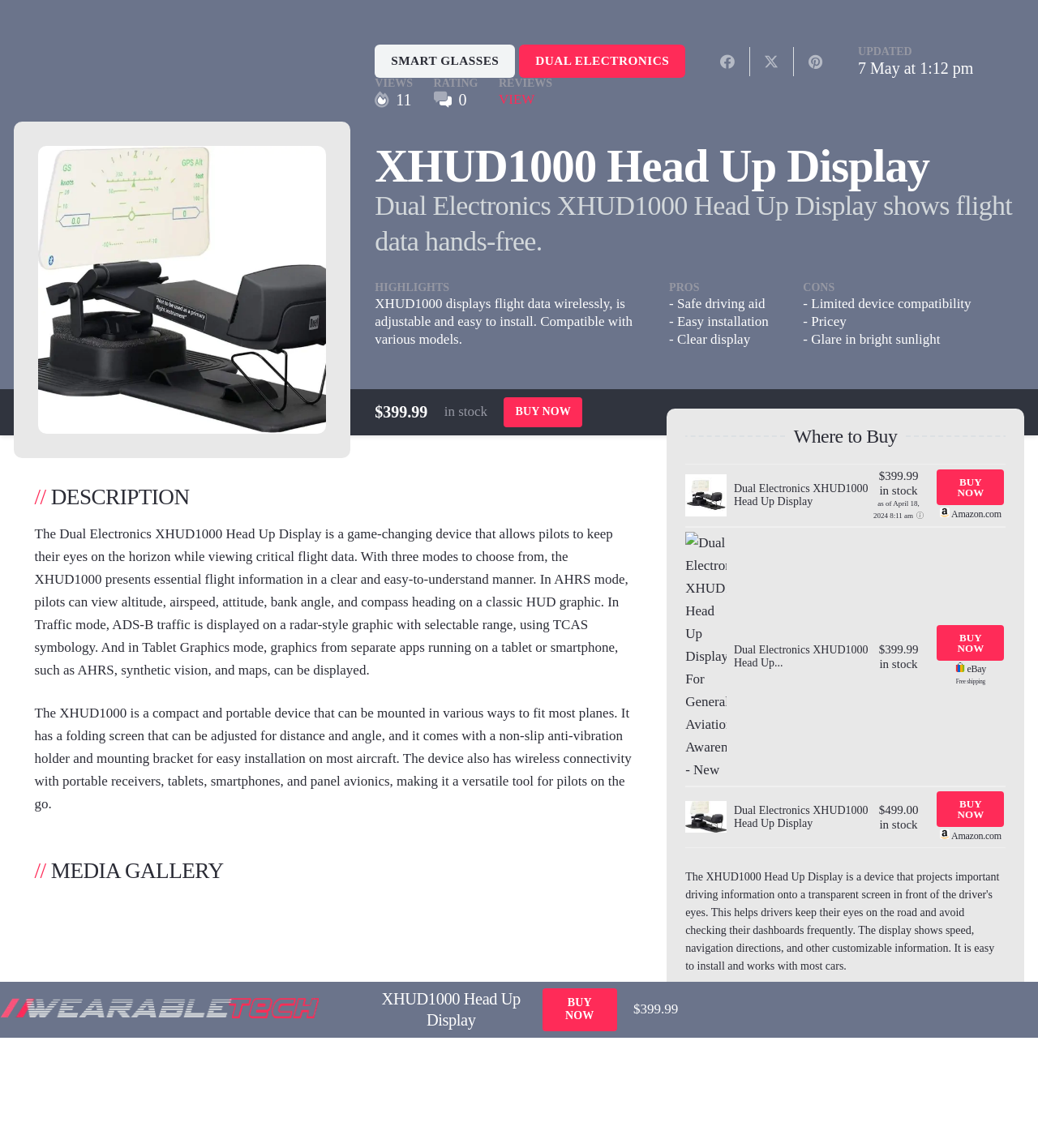Bounding box coordinates are specified in the format (top-left x, top-left y, bottom-right x, bottom-right y). All values are floating point numbers bounded between 0 and 1. Please provide the bounding box coordinate of the region this sentence describes: aria-label="Share this" title="Share this"

[0.68, 0.041, 0.722, 0.066]